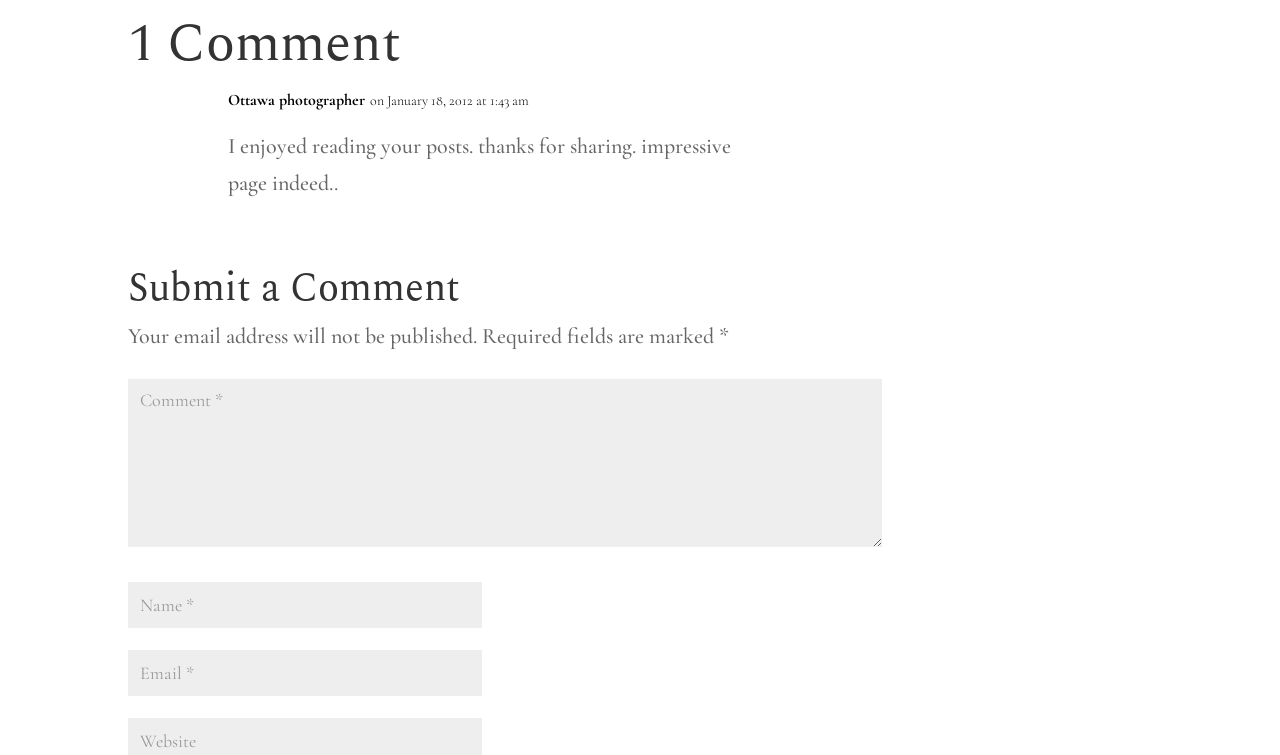Answer the following in one word or a short phrase: 
How many comments are there on the post?

1